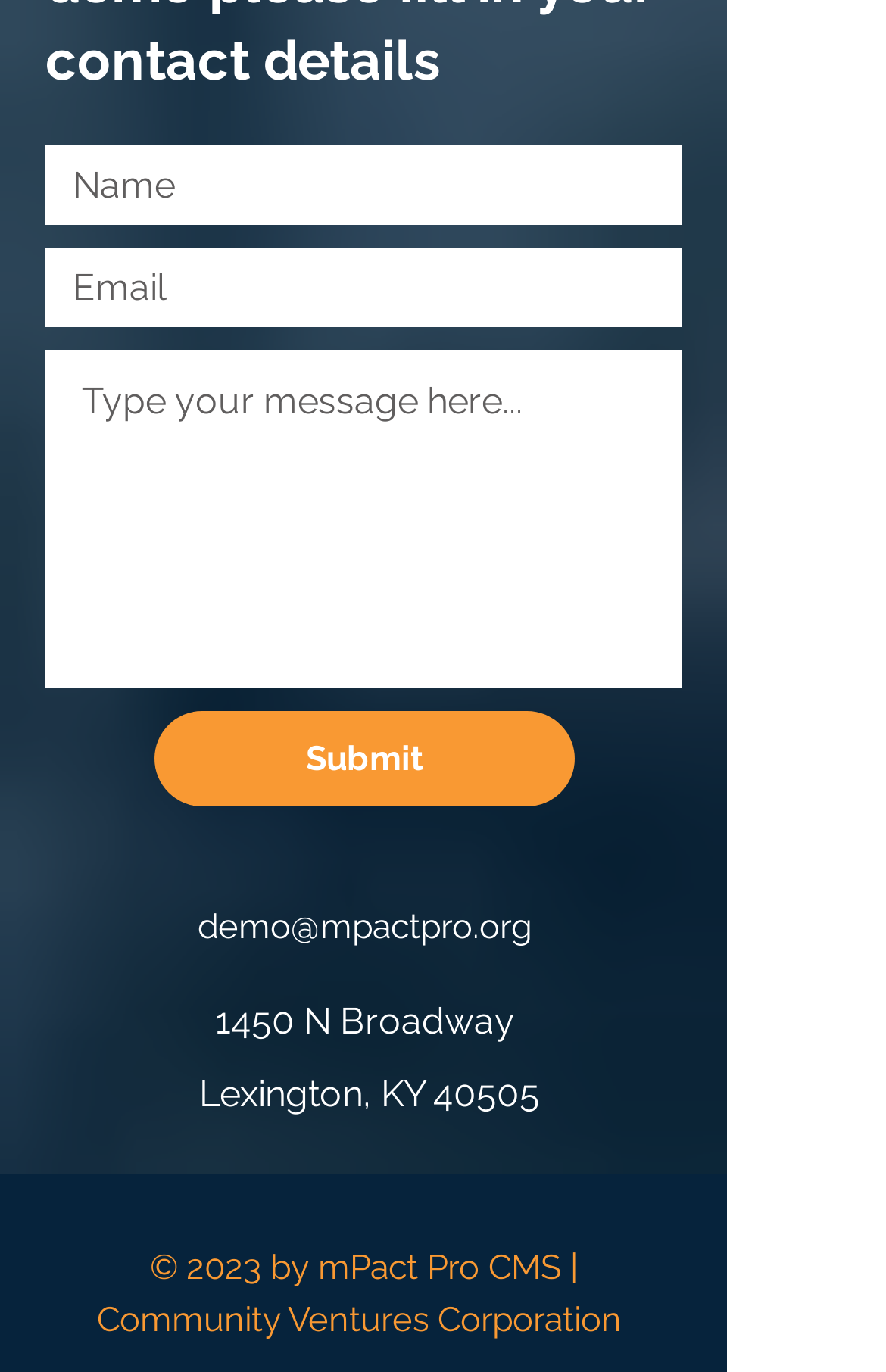What is the address of the organization?
Answer briefly with a single word or phrase based on the image.

1450 N Broadway, Lexington, KY 40505